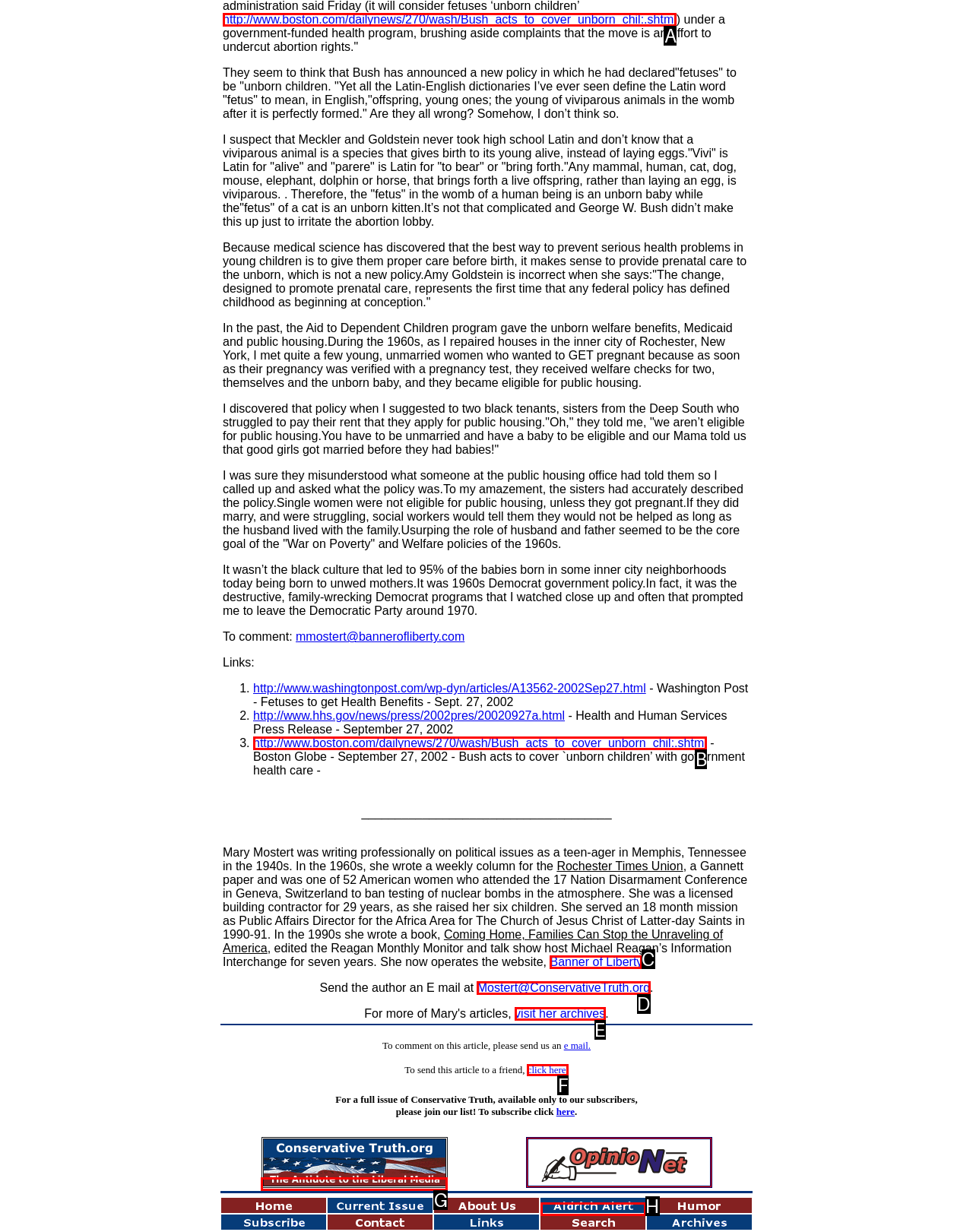From the choices provided, which HTML element best fits the description: click here.? Answer with the appropriate letter.

F